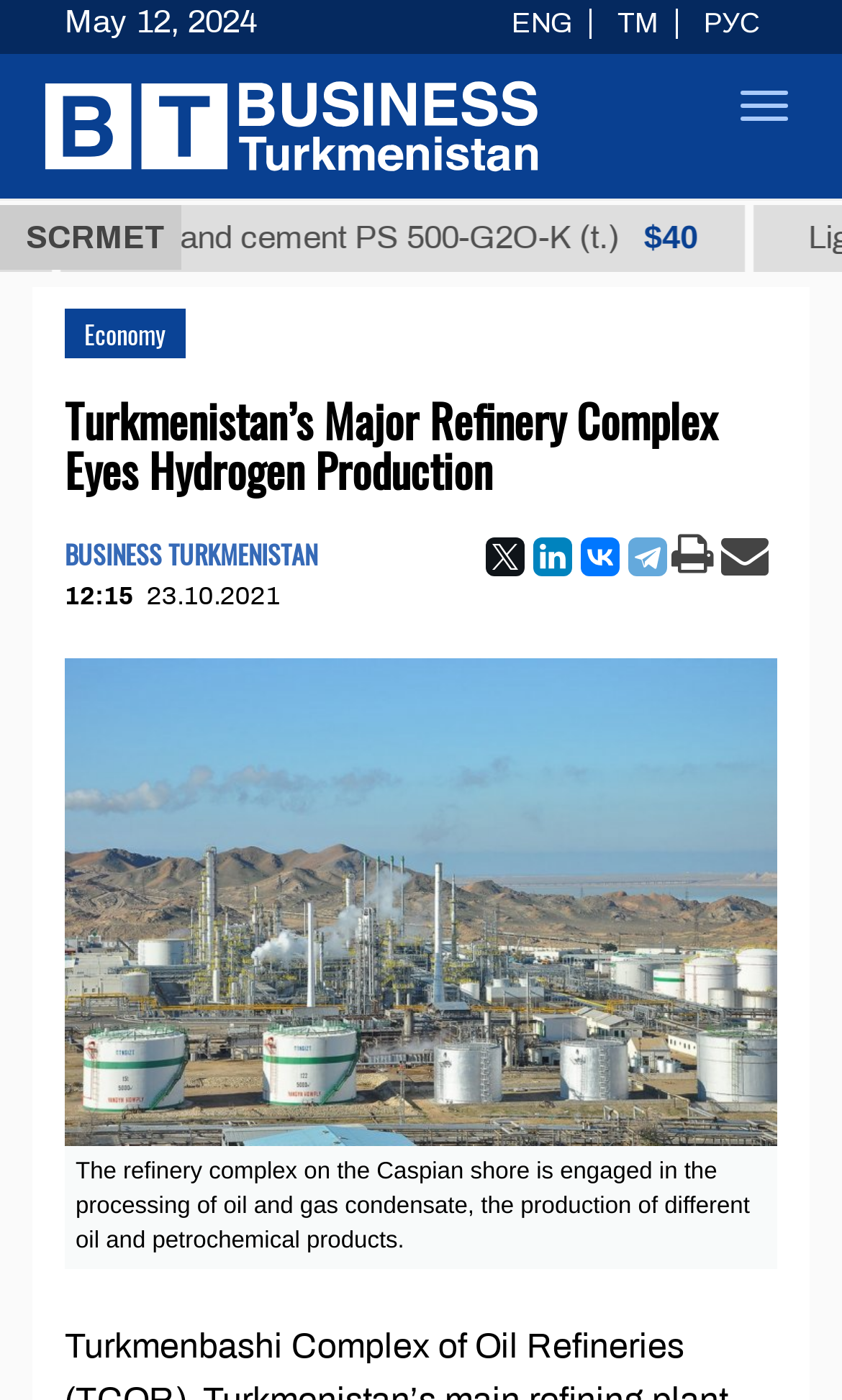Can you specify the bounding box coordinates for the region that should be clicked to fulfill this instruction: "Switch to ENG language".

[0.587, 0.006, 0.702, 0.028]